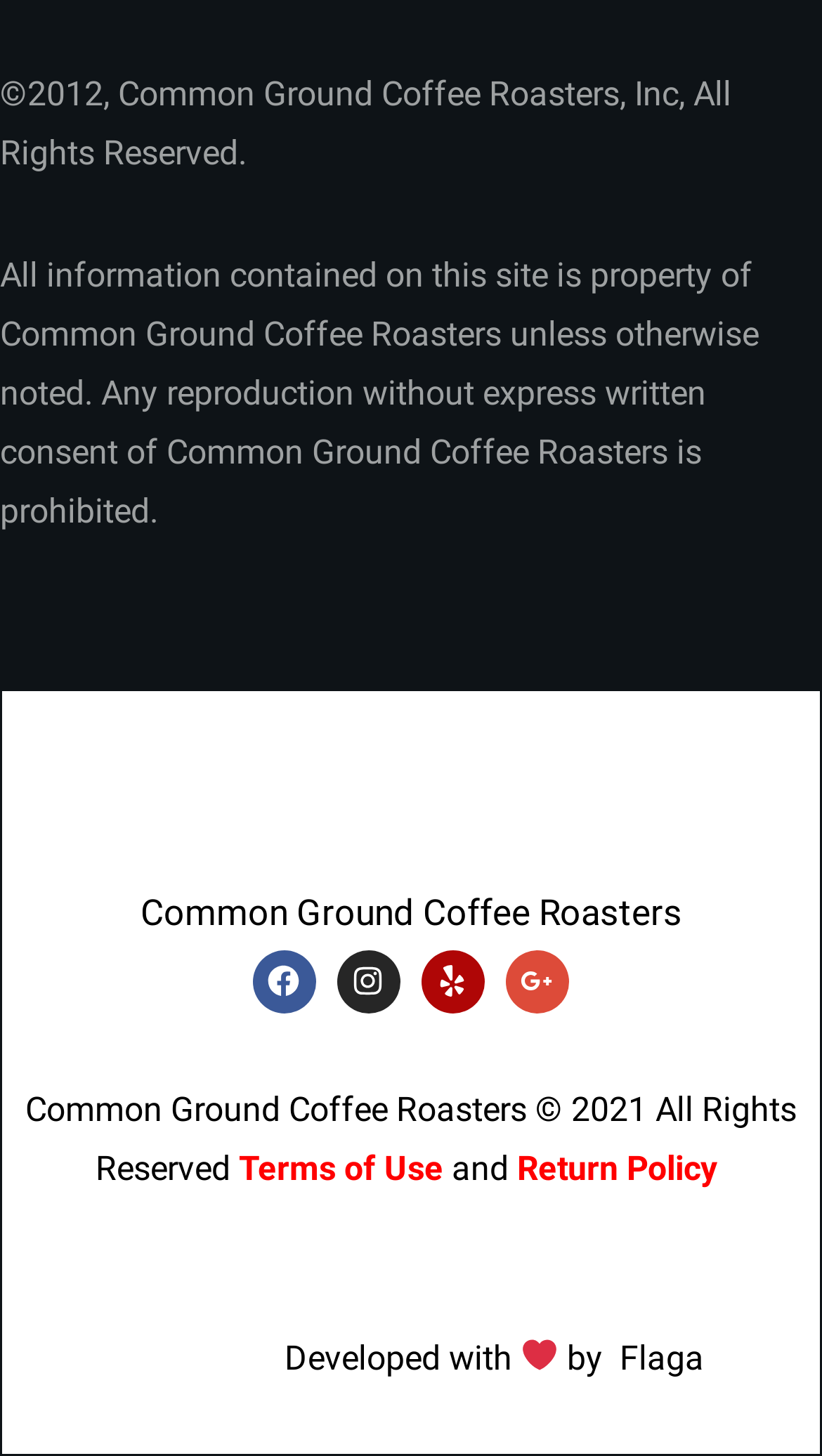Please reply to the following question with a single word or a short phrase:
What are the terms and conditions links available?

Terms of Use and Return Policy